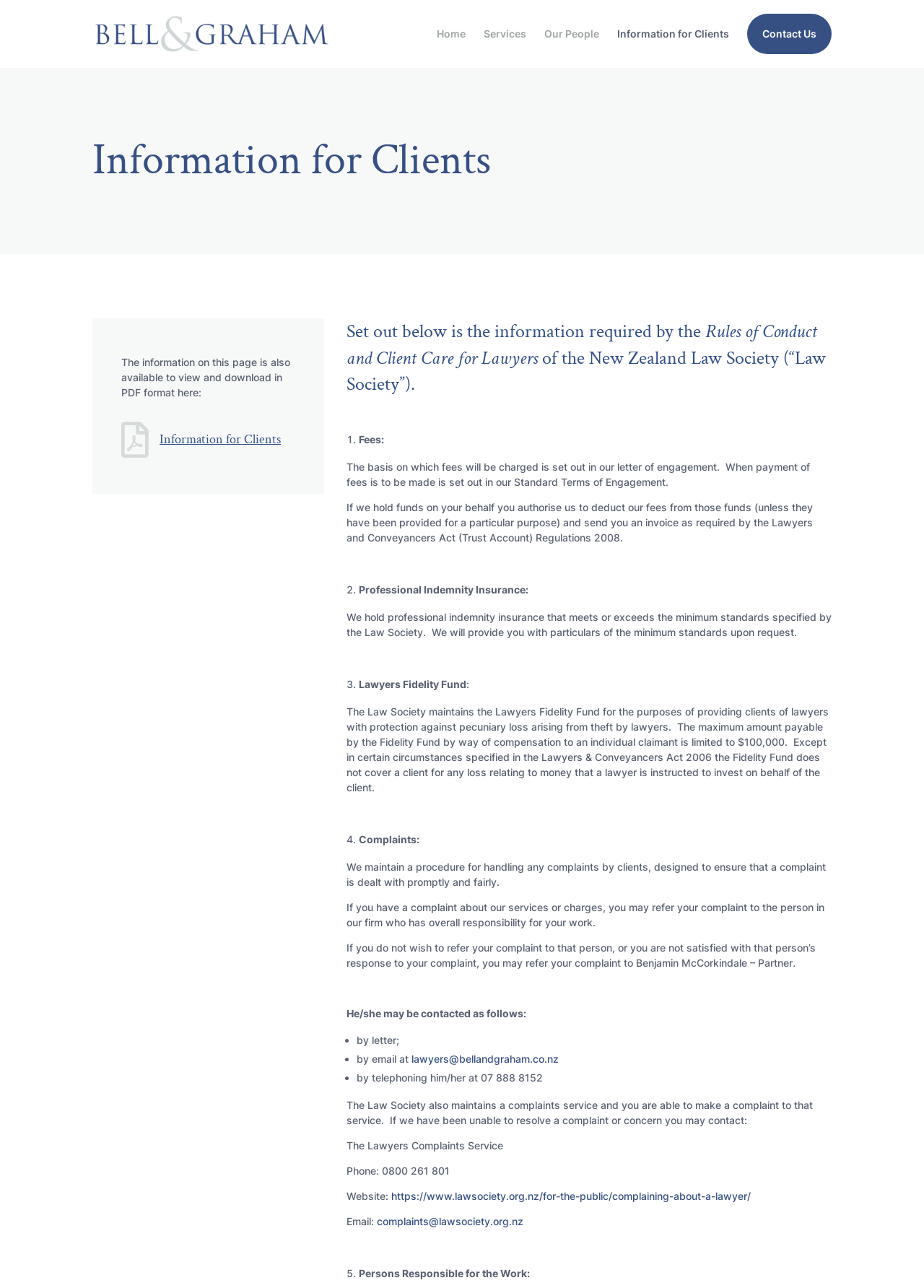Find the coordinates for the bounding box of the element with this description: "Contact Us".

[0.813, 0.014, 0.895, 0.039]